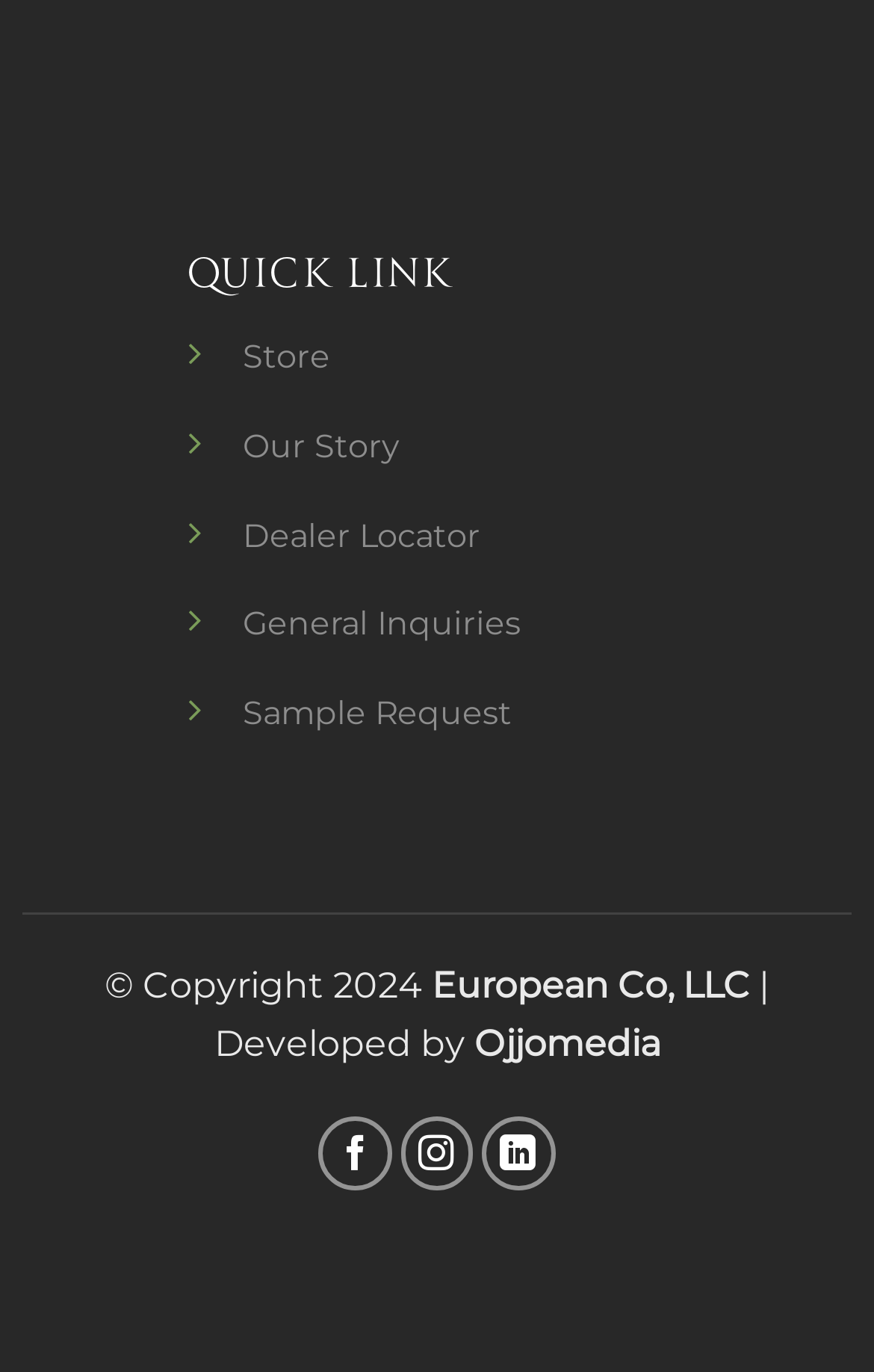Locate the bounding box coordinates of the clickable element to fulfill the following instruction: "Learn about the company's story". Provide the coordinates as four float numbers between 0 and 1 in the format [left, top, right, bottom].

[0.278, 0.31, 0.457, 0.34]